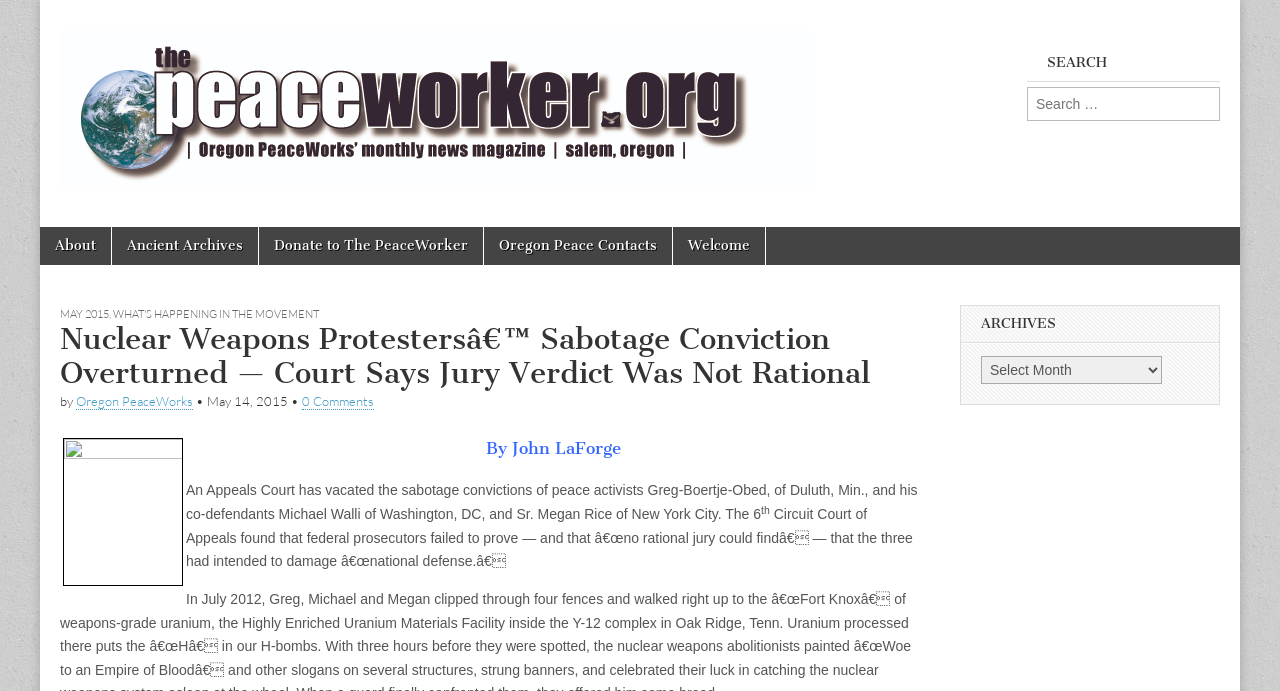Indicate the bounding box coordinates of the element that needs to be clicked to satisfy the following instruction: "Read the article". The coordinates should be four float numbers between 0 and 1, i.e., [left, top, right, bottom].

[0.047, 0.468, 0.719, 0.565]